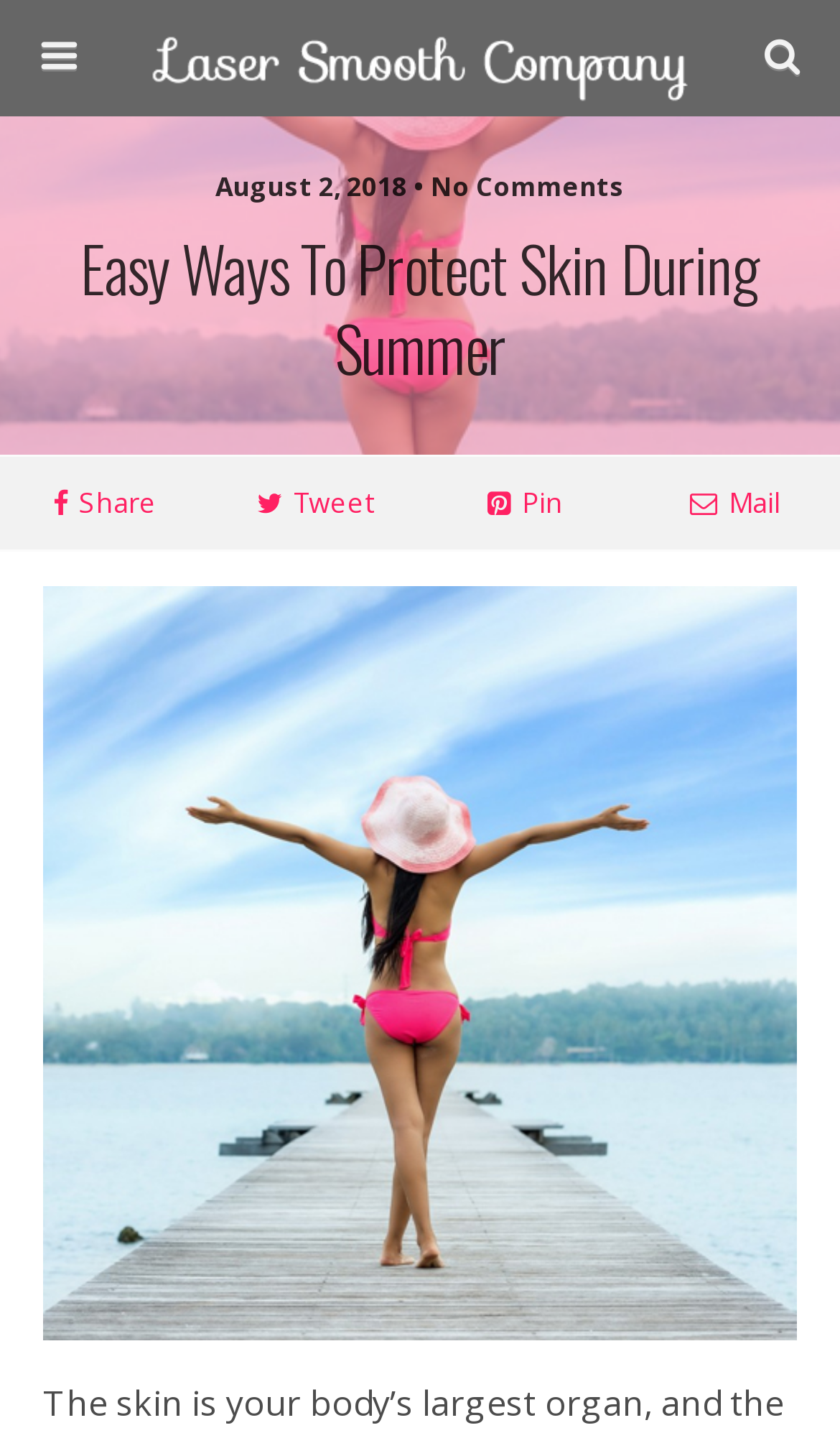Please provide a comprehensive answer to the question below using the information from the image: What social media platforms are available for sharing?

The webpage has four social media sharing links, represented by icons, which are Facebook (), Twitter (), Pinterest (), and Mail (), allowing users to share the content on these platforms.